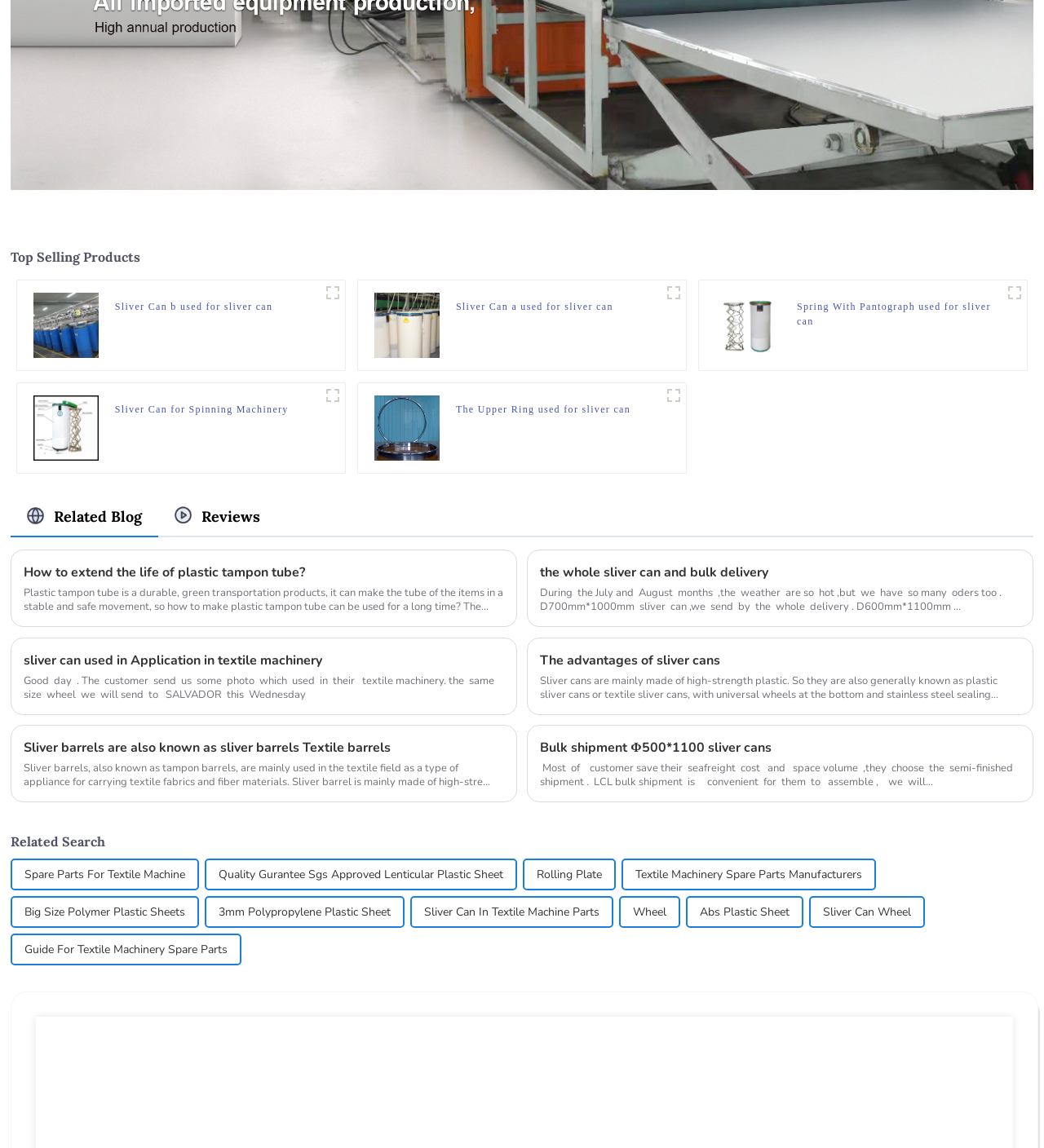With reference to the image, please provide a detailed answer to the following question: What is the purpose of sliver cans?

According to the static text on the webpage, sliver barrels, also known as tampon barrels, are mainly used in the textile field as a type of appliance for carrying textile fabrics and fiber materials.